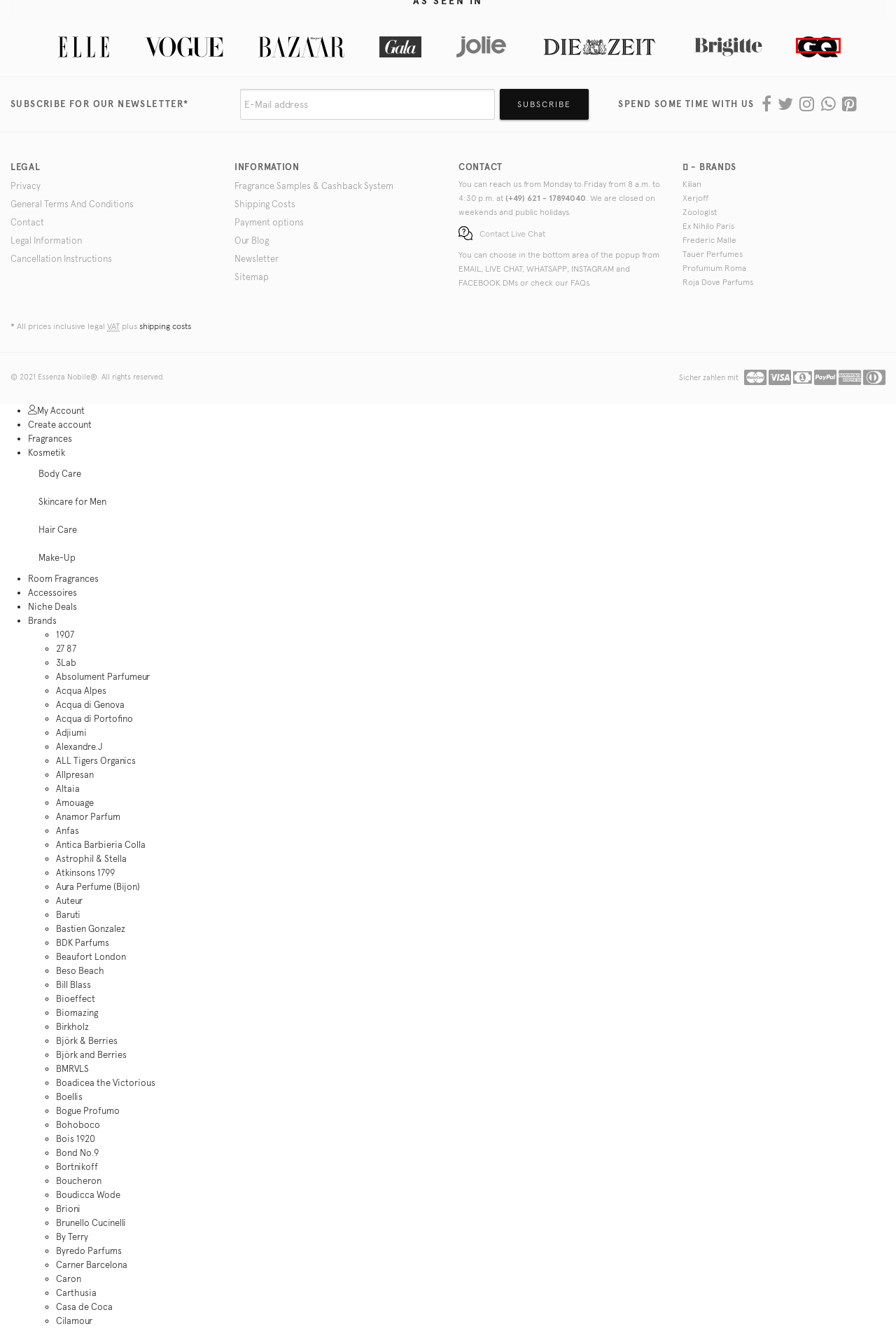Analyze the screenshot of a webpage that features a red rectangle bounding box. Pick the webpage description that best matches the new webpage you would see after clicking on the element within the red bounding box. Here are the candidates:
A. Die 10 besten Geschenkideen zum Muttertag unter 50 Euro
B. Unisex Parfums: Unsere Favoriten | GQ Germany
C. Nischendüfte – für die besonderen Momente
D. Der Duftpinsel von Byredo
E. Beauty-England: Miss Mix | GALA.de
F. Retrouvé Dynamic Nourishing Cream: Was kann so viel Luxus wirklich? | BRIGITTE.de
G. Die Beauty-Produkte aus der aktuellen VOGUE-Ausgabe zum Nachshoppen | Vogue Germany
H. Parfum-Portale: Sprechen und schreiben über Parfum | ZEIT ONLINE

B